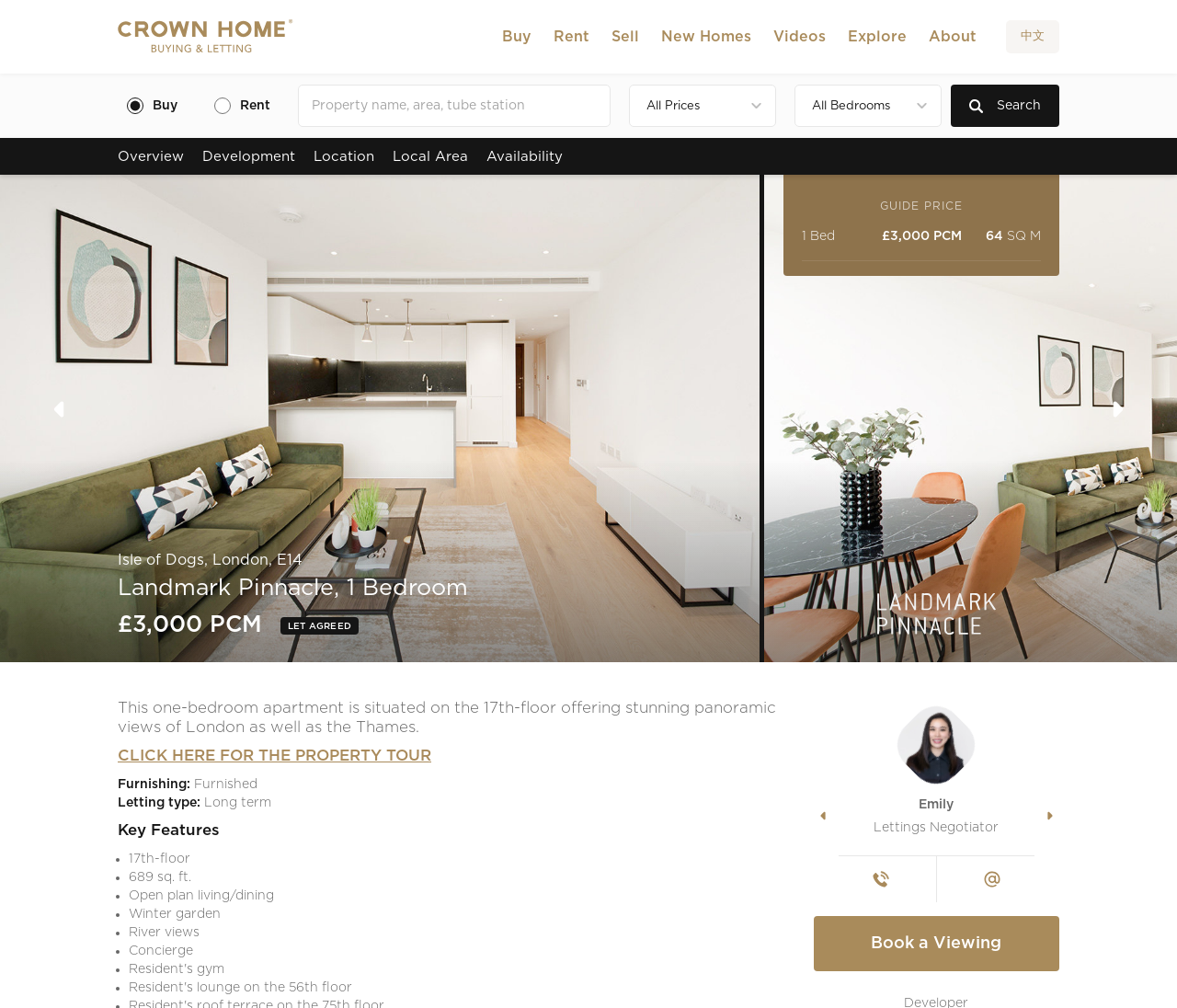Find the bounding box coordinates for the area you need to click to carry out the instruction: "Search for a property". The coordinates should be four float numbers between 0 and 1, indicated as [left, top, right, bottom].

[0.263, 0.096, 0.509, 0.114]